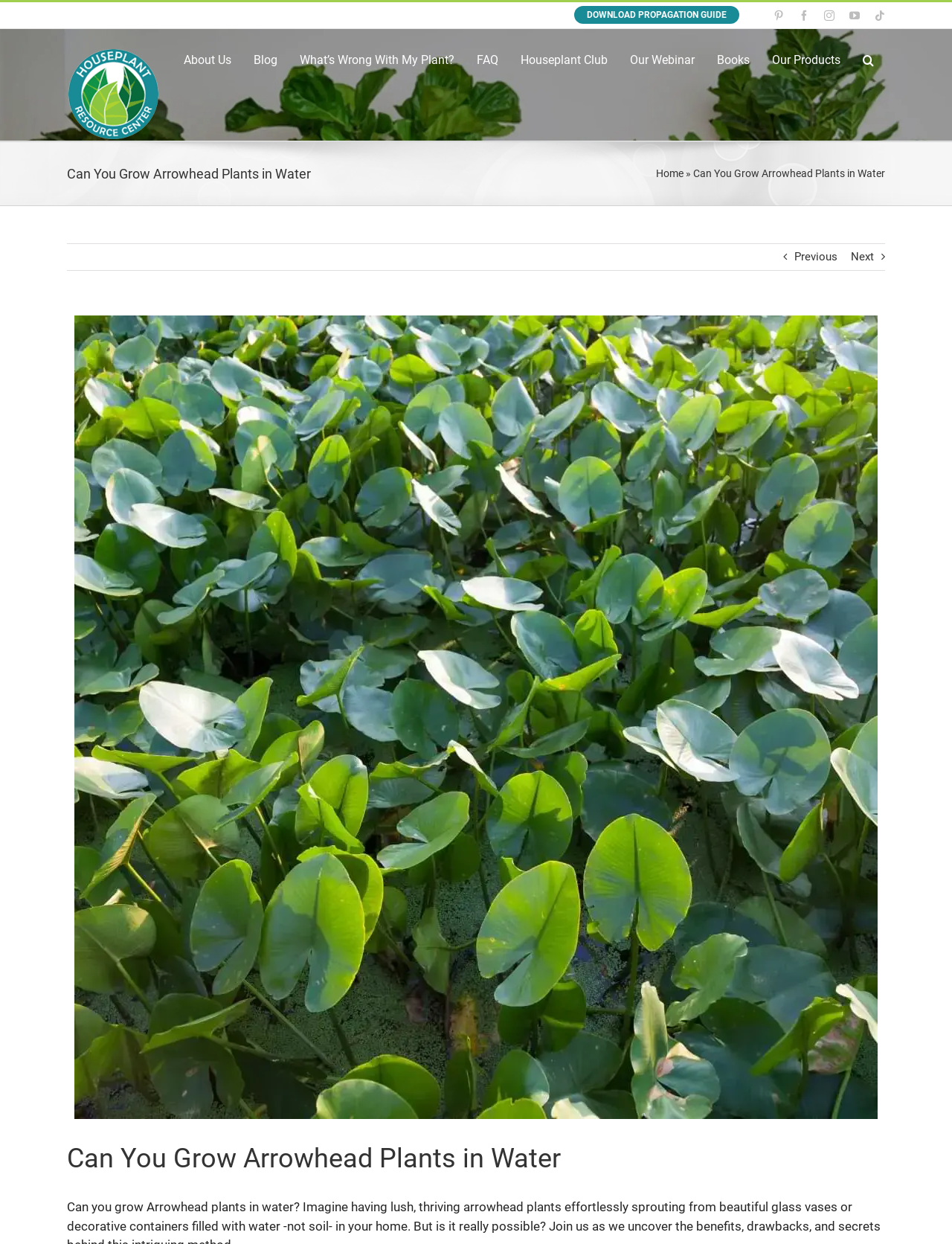What is the logo of the Houseplant Resource Center?
Give a detailed and exhaustive answer to the question.

The logo of the Houseplant Resource Center can be found at the top left corner of the webpage, which is an image element with a bounding box of [0.07, 0.038, 0.168, 0.113].